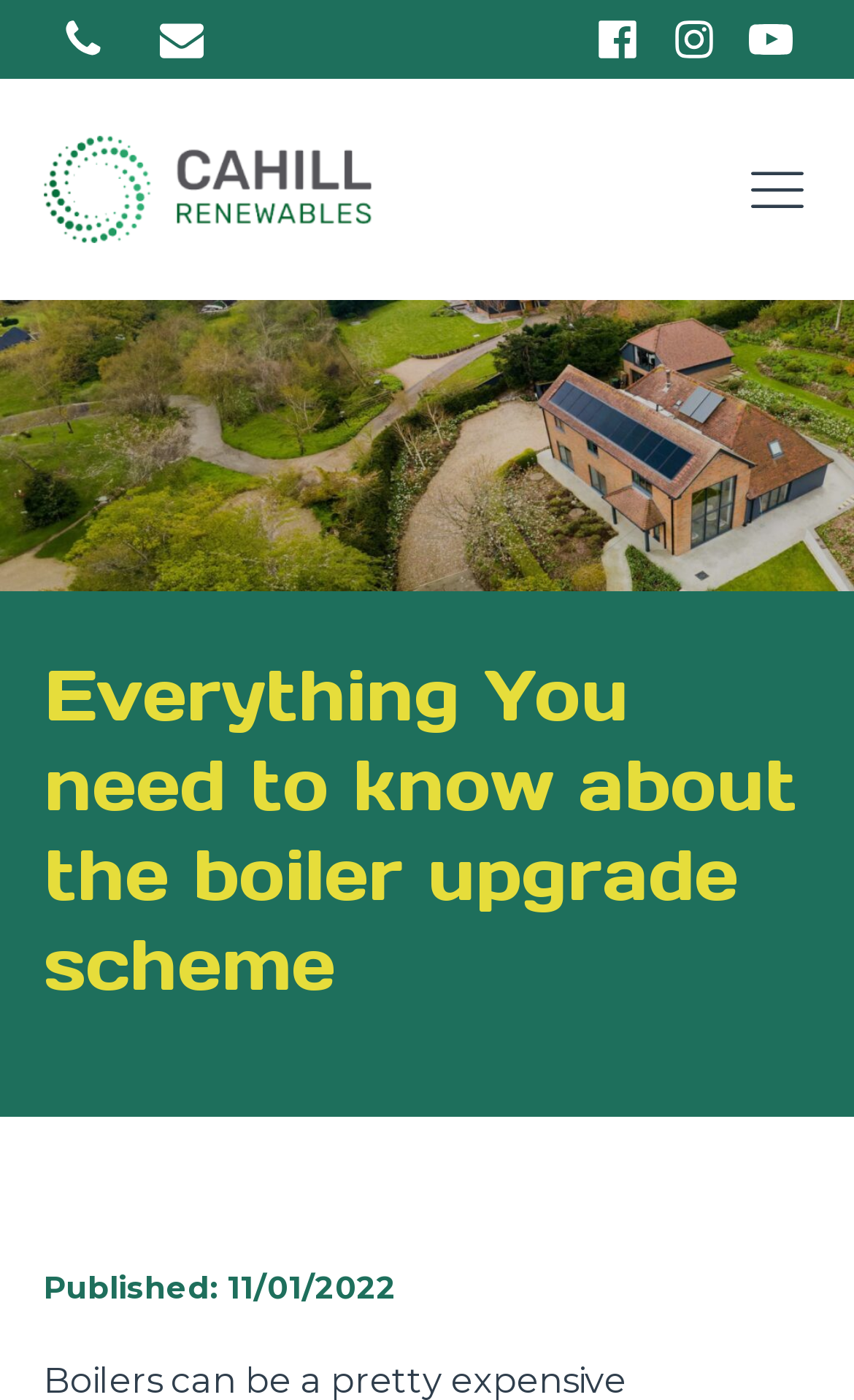Reply to the question with a single word or phrase:
What is the company name?

Cahill Renewables